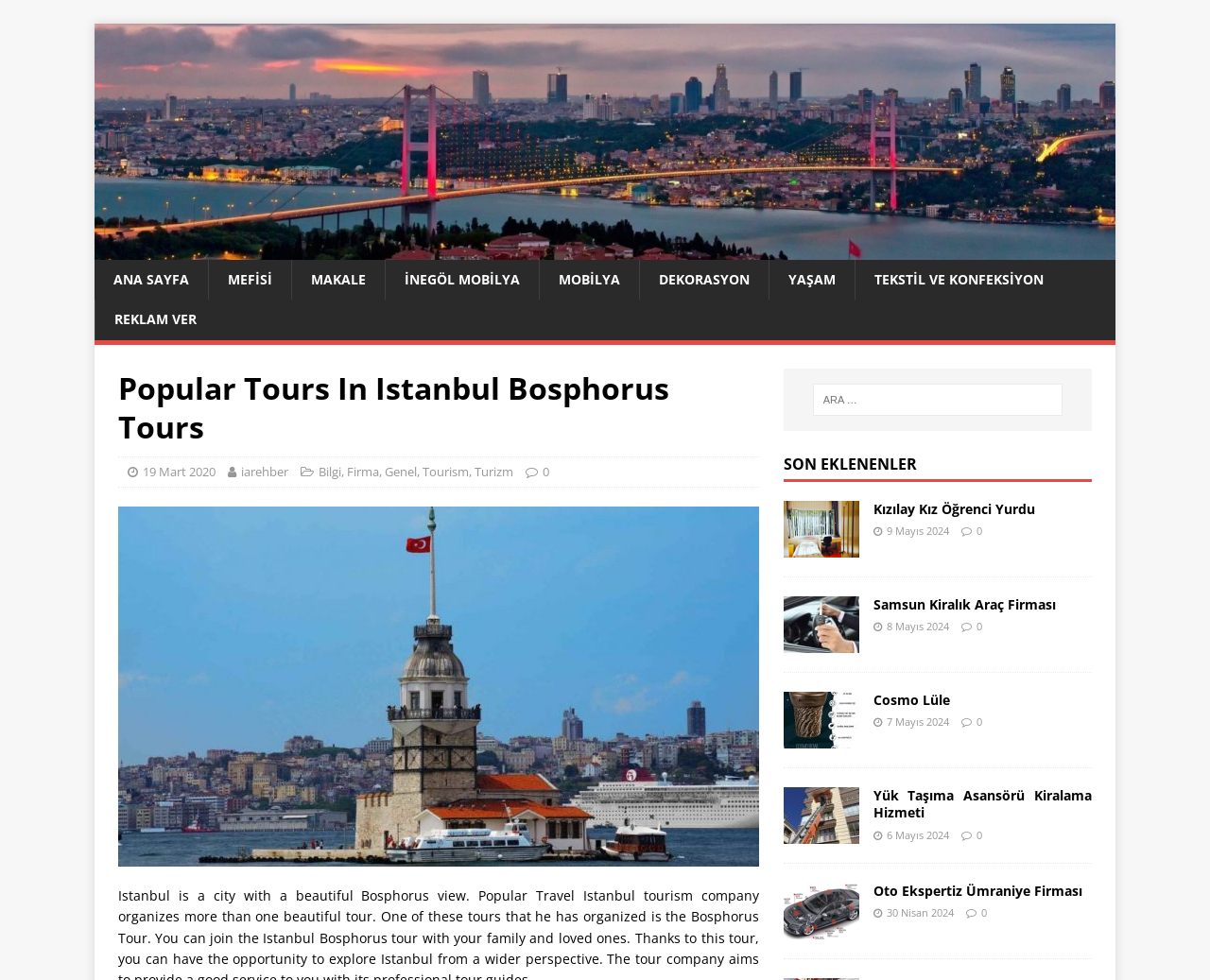Identify the bounding box of the UI component described as: "Turizm".

[0.392, 0.472, 0.424, 0.49]